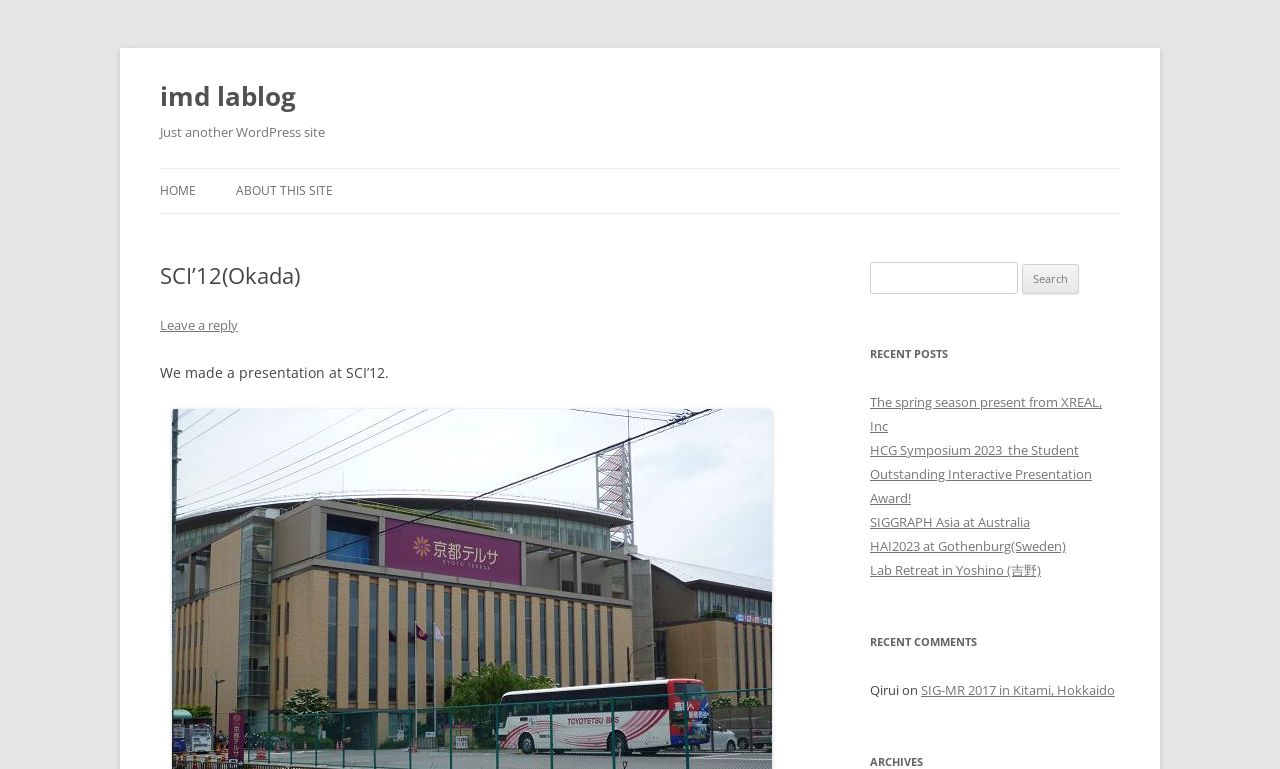What is the topic of the presentation mentioned?
Refer to the image and offer an in-depth and detailed answer to the question.

The topic of the presentation mentioned can be found in the heading element 'SCI’12(Okada)' and the static text 'We made a presentation at SCI’12.'.